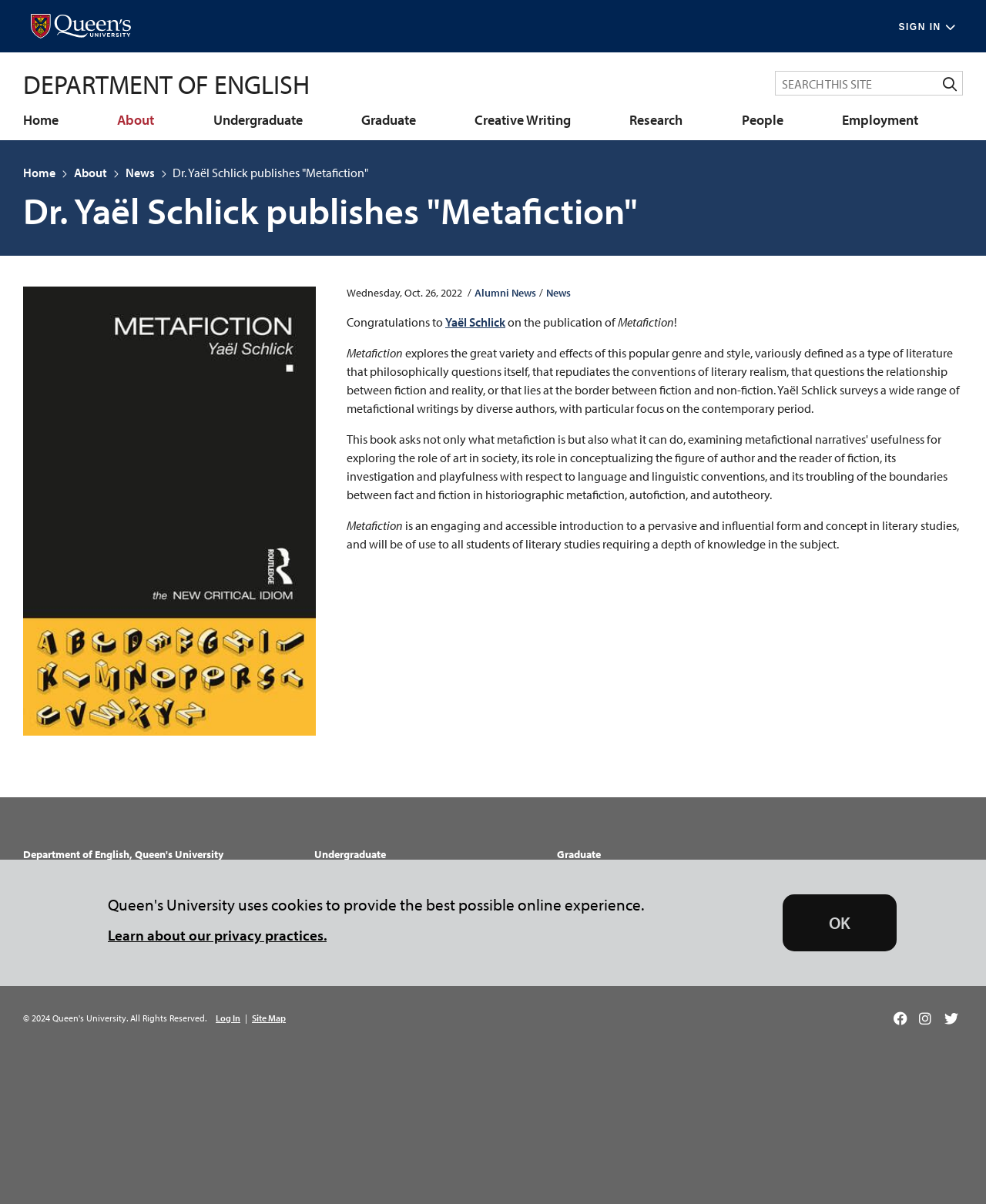Offer a meticulous description of the webpage's structure and content.

The webpage is about the Department of English at Queen's University, with a focus on Dr. Yaël Schlick's publication of "Metafiction". At the top of the page, there is a navigation menu with links to "Home", "About", "Undergraduate", "Graduate", "Creative Writing", "Research", "People", and "Employment". Below this, there is a breadcrumb navigation with links to "Home", "About", and "News".

The main content of the page is divided into two columns. The left column contains a heading "Dr. Yaël Schlick publishes 'Metafiction'" and a paragraph of text congratulating Dr. Schlick on the publication of her book. The text describes the book as an engaging and accessible introduction to metafiction, a pervasive and influential form and concept in literary studies.

Below this, there is an image of the book cover, and then a section with links to "Alumni News" and "News". The right column contains a section with the title "Department of English, Queen's University" and contact information, including an address, phone number, and email addresses for the department chair and program assistants.

Further down the page, there are sections for undergraduate and graduate programs, with contact information and links to email addresses. At the bottom of the page, there are links to social media and a footer with links to "Log In" and "Site Map". There is also a Queen's University logo and a statement acknowledging that the university is located on Haudenosaunee and Anishinaabe territory.